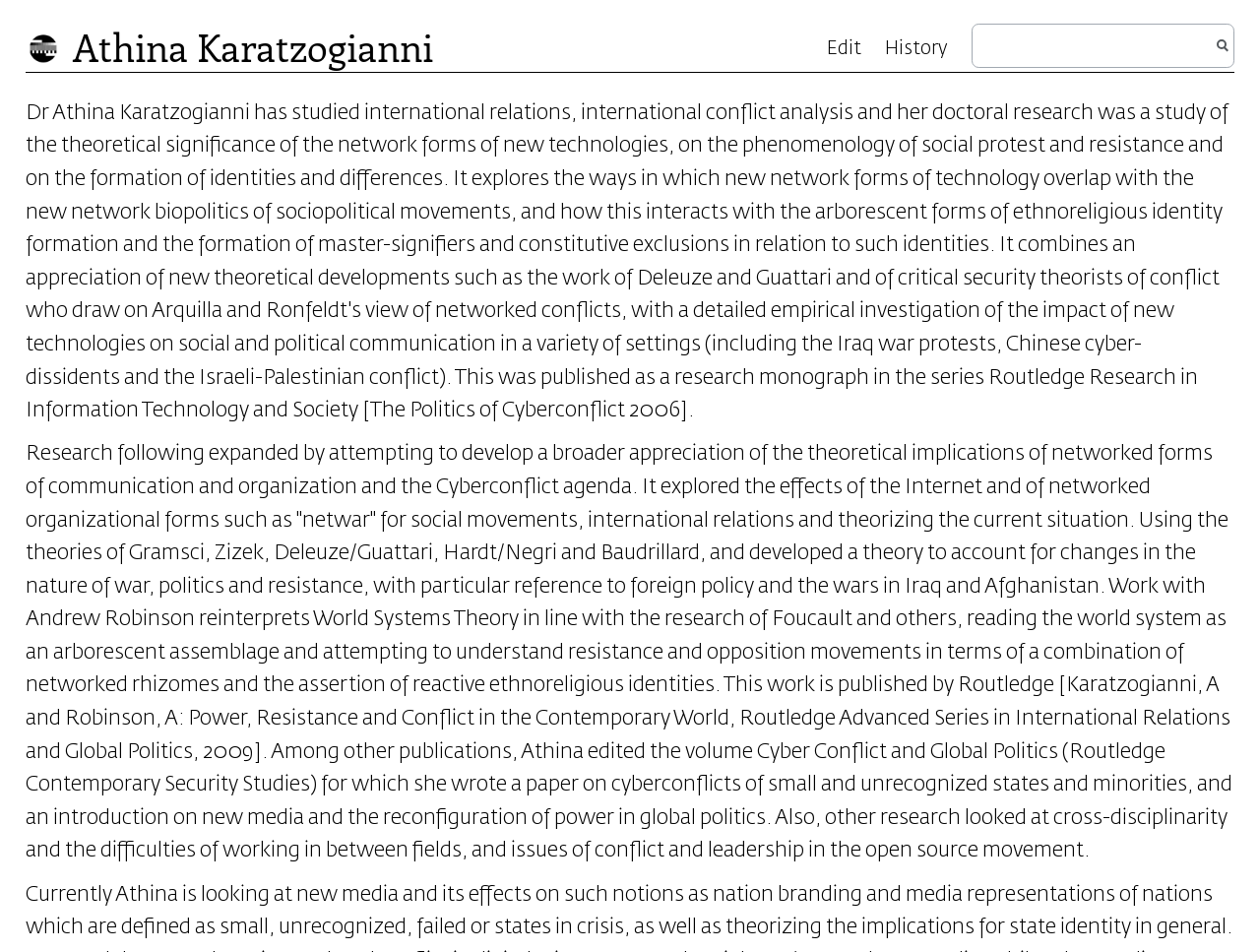Use a single word or phrase to answer the question: 
What is the purpose of the search box?

To search the webpage